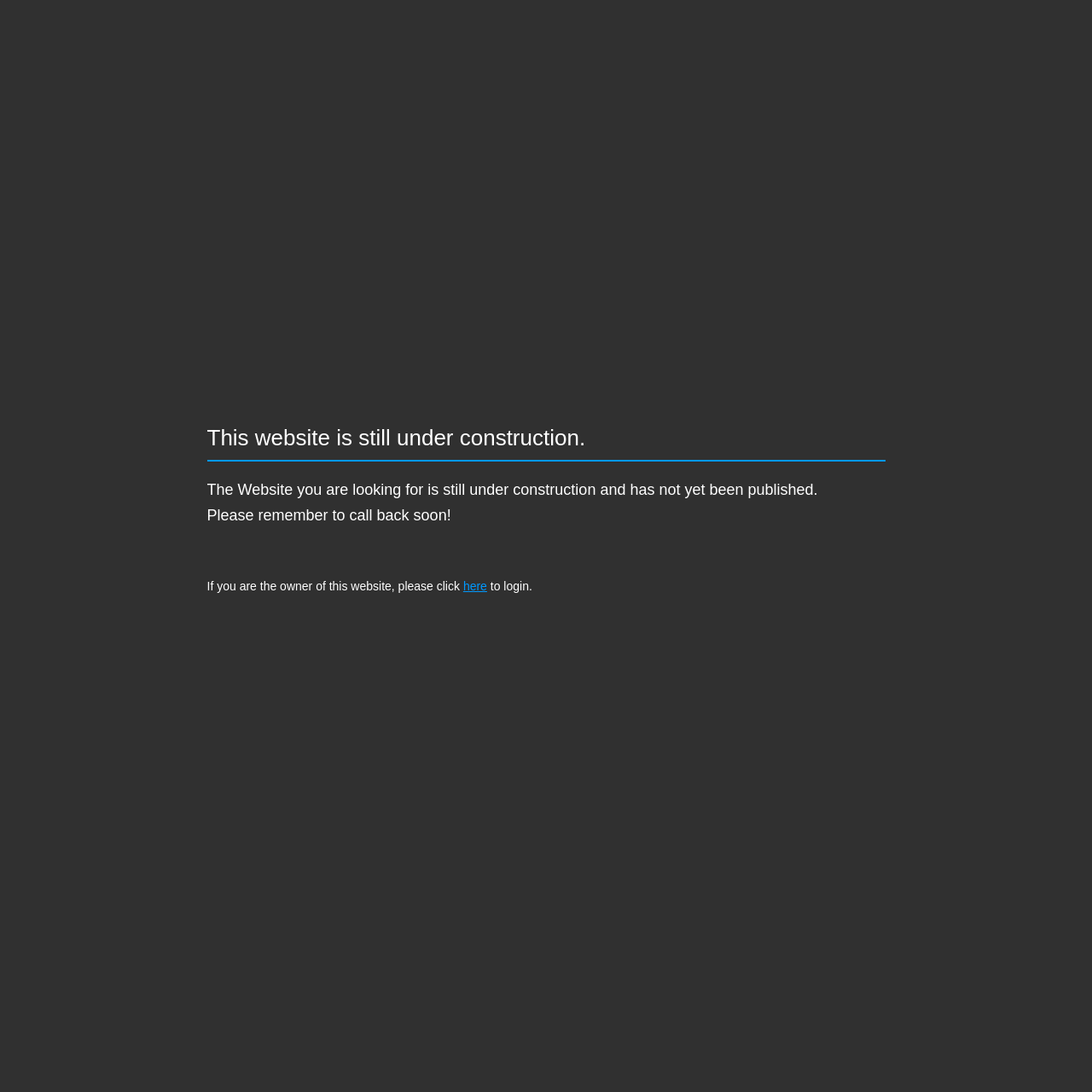Given the element description: "here", predict the bounding box coordinates of the UI element it refers to, using four float numbers between 0 and 1, i.e., [left, top, right, bottom].

[0.424, 0.53, 0.446, 0.543]